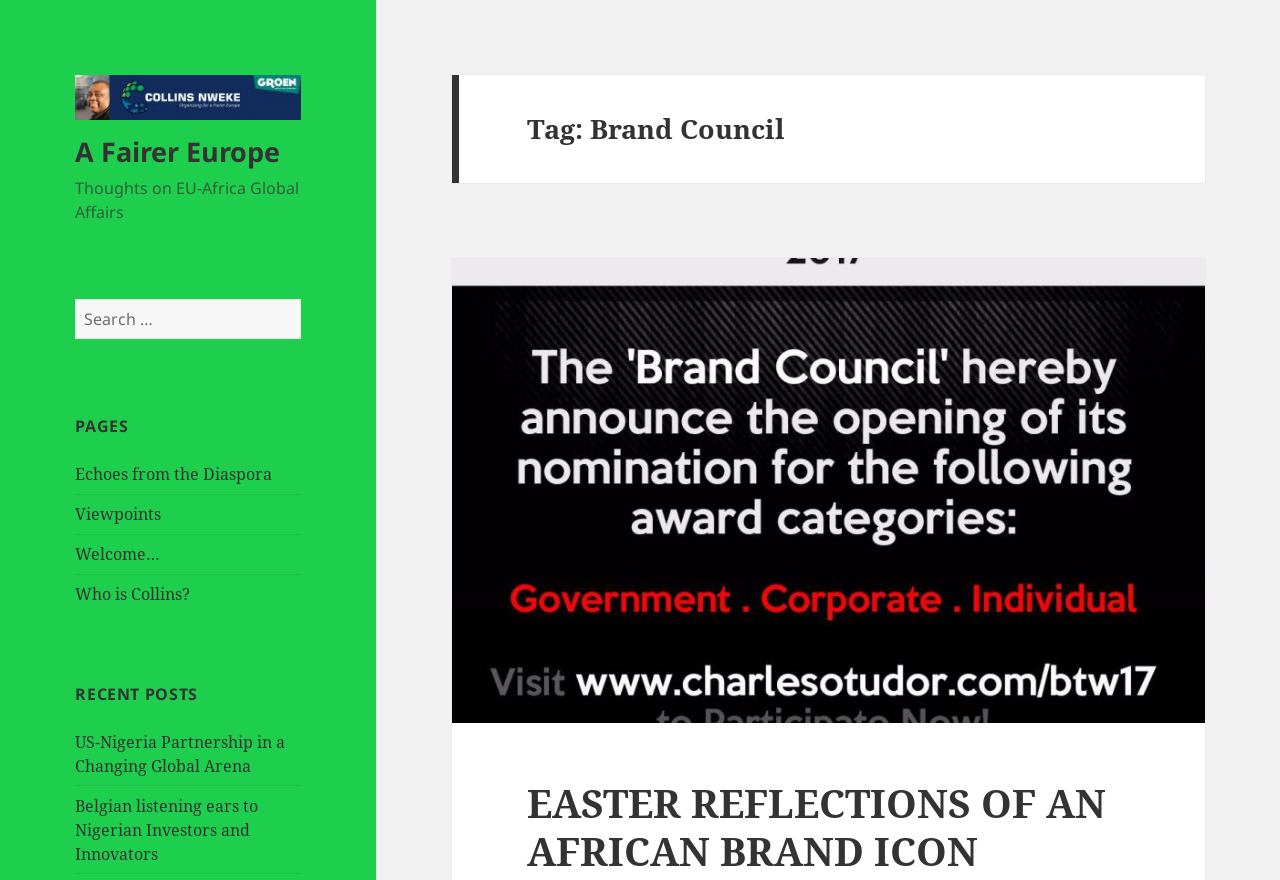Indicate the bounding box coordinates of the clickable region to achieve the following instruction: "Read US-Nigeria Partnership in a Changing Global Arena."

[0.059, 0.83, 0.223, 0.883]